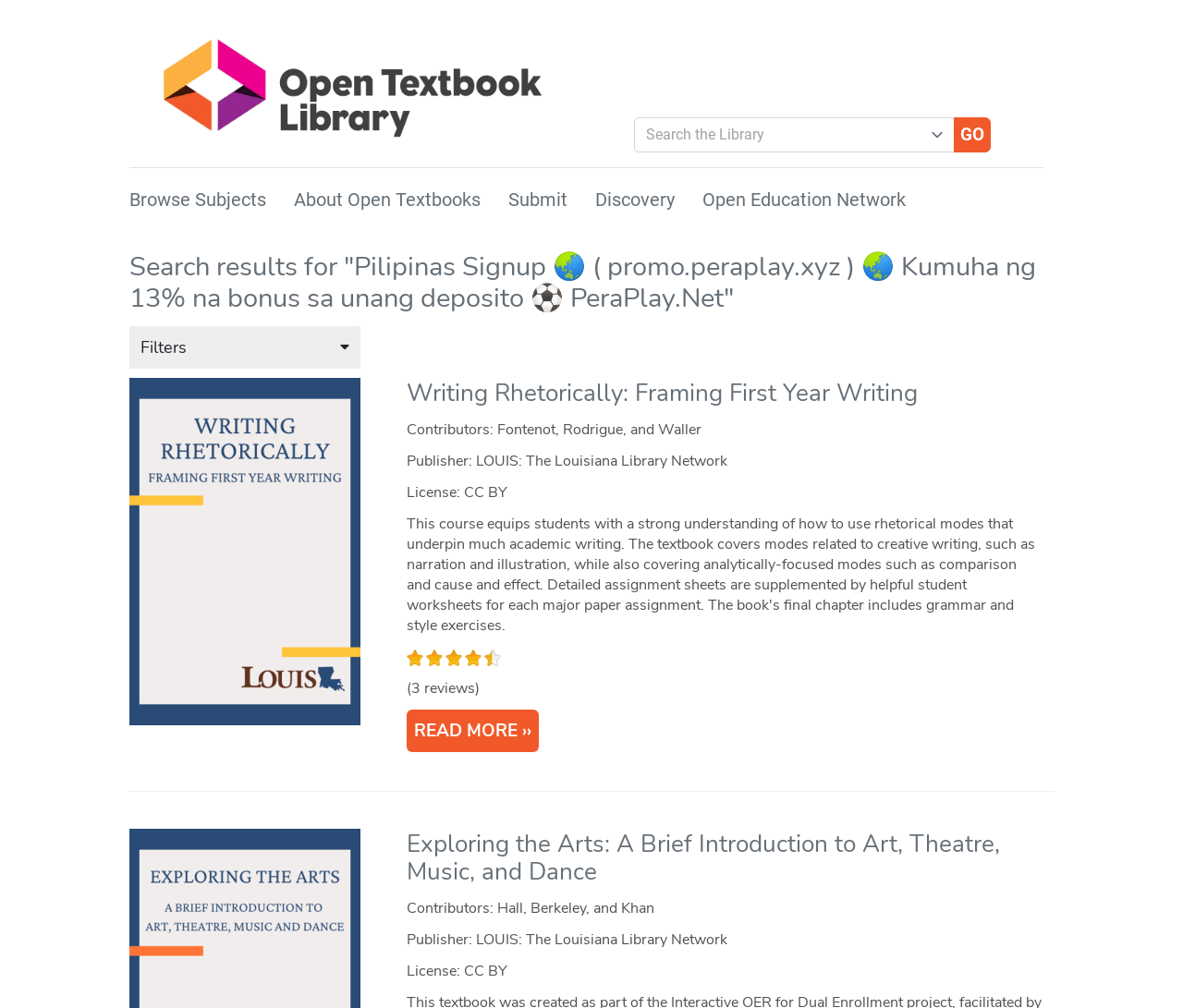Predict the bounding box of the UI element based on the description: "Browse Subjects". The coordinates should be four float numbers between 0 and 1, formatted as [left, top, right, bottom].

[0.109, 0.187, 0.225, 0.209]